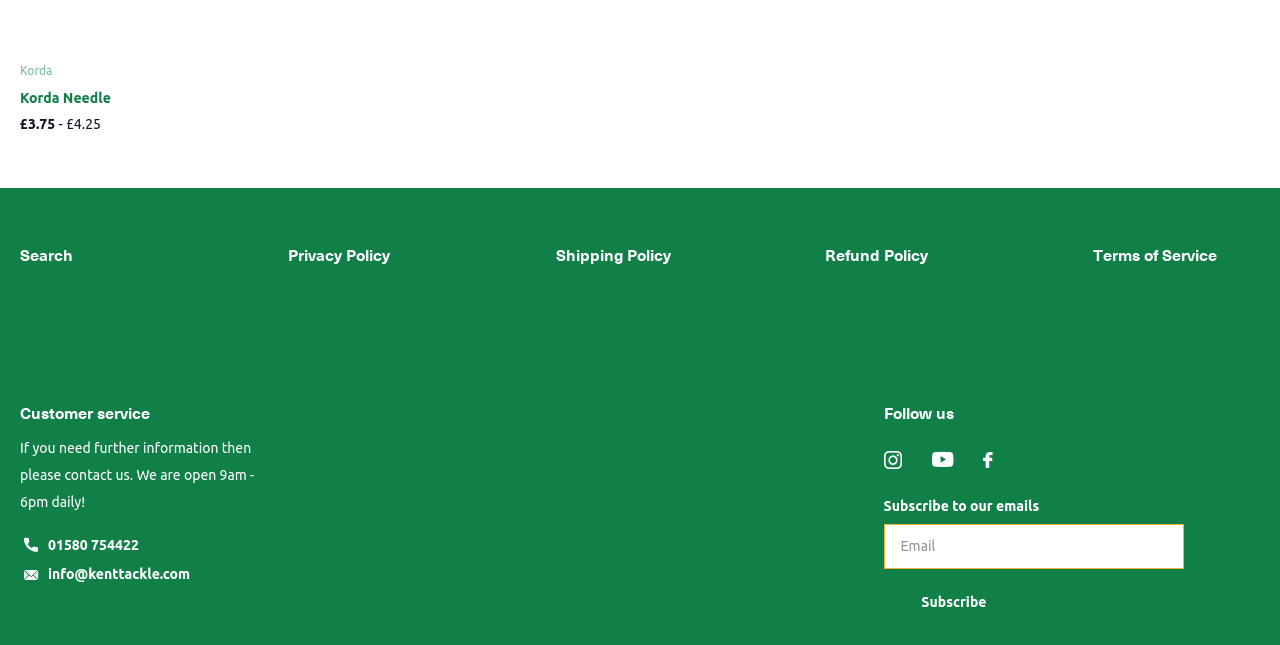Please find the bounding box coordinates of the element that needs to be clicked to perform the following instruction: "Follow us on Instagram". The bounding box coordinates should be four float numbers between 0 and 1, represented as [left, top, right, bottom].

[0.69, 0.699, 0.704, 0.727]